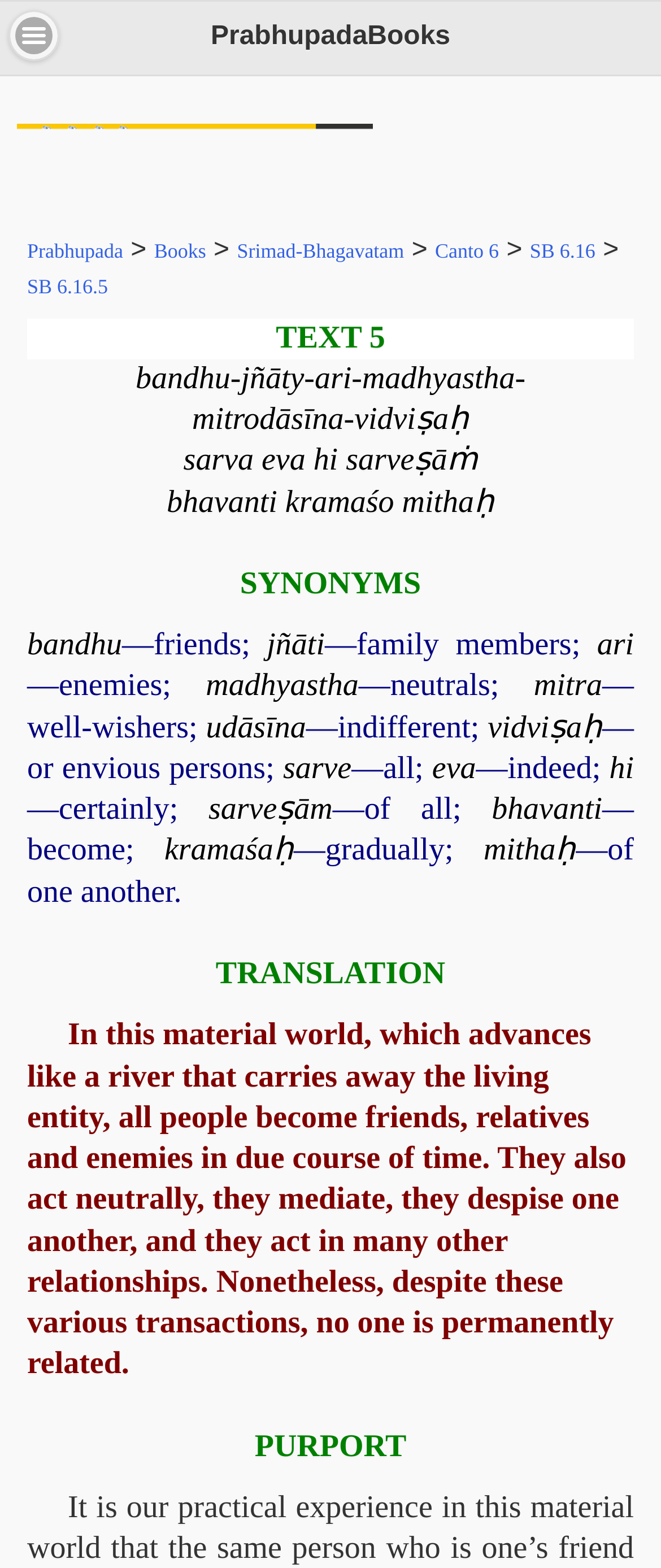What is the meaning of 'bandhu'?
Refer to the image and answer the question using a single word or phrase.

friends